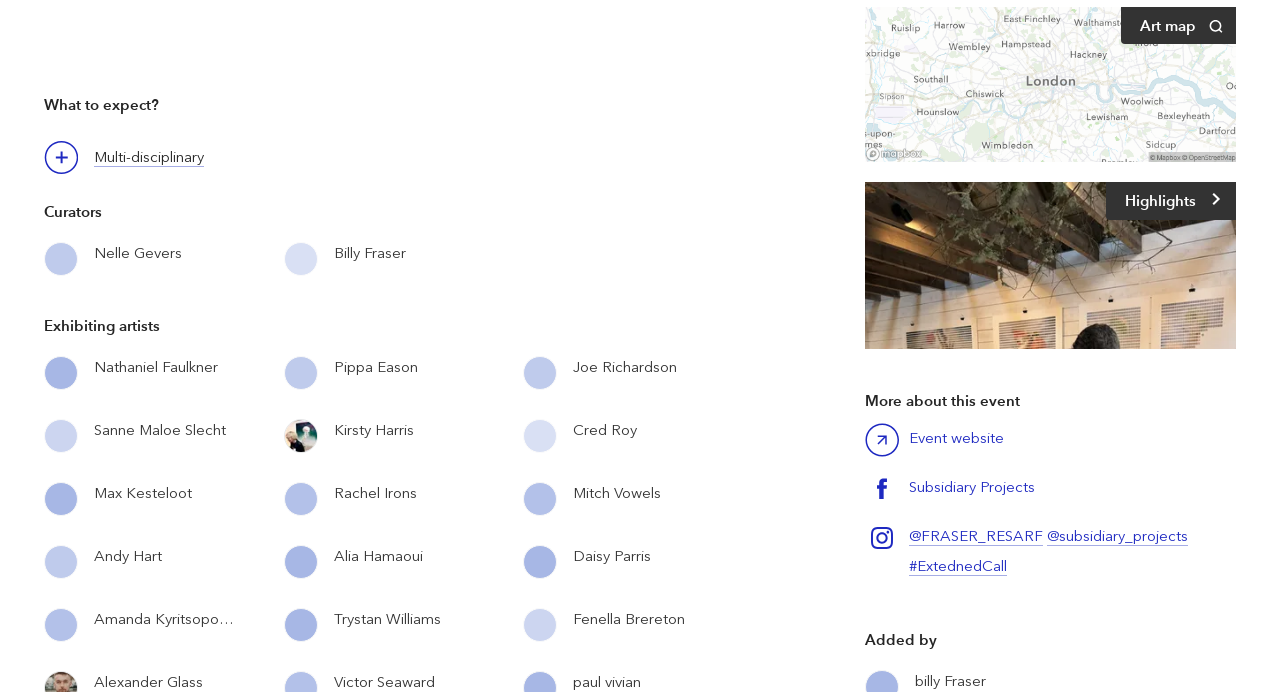Provide the bounding box coordinates of the HTML element this sentence describes: "Art map View map". The bounding box coordinates consist of four float numbers between 0 and 1, i.e., [left, top, right, bottom].

[0.676, 0.01, 0.966, 0.234]